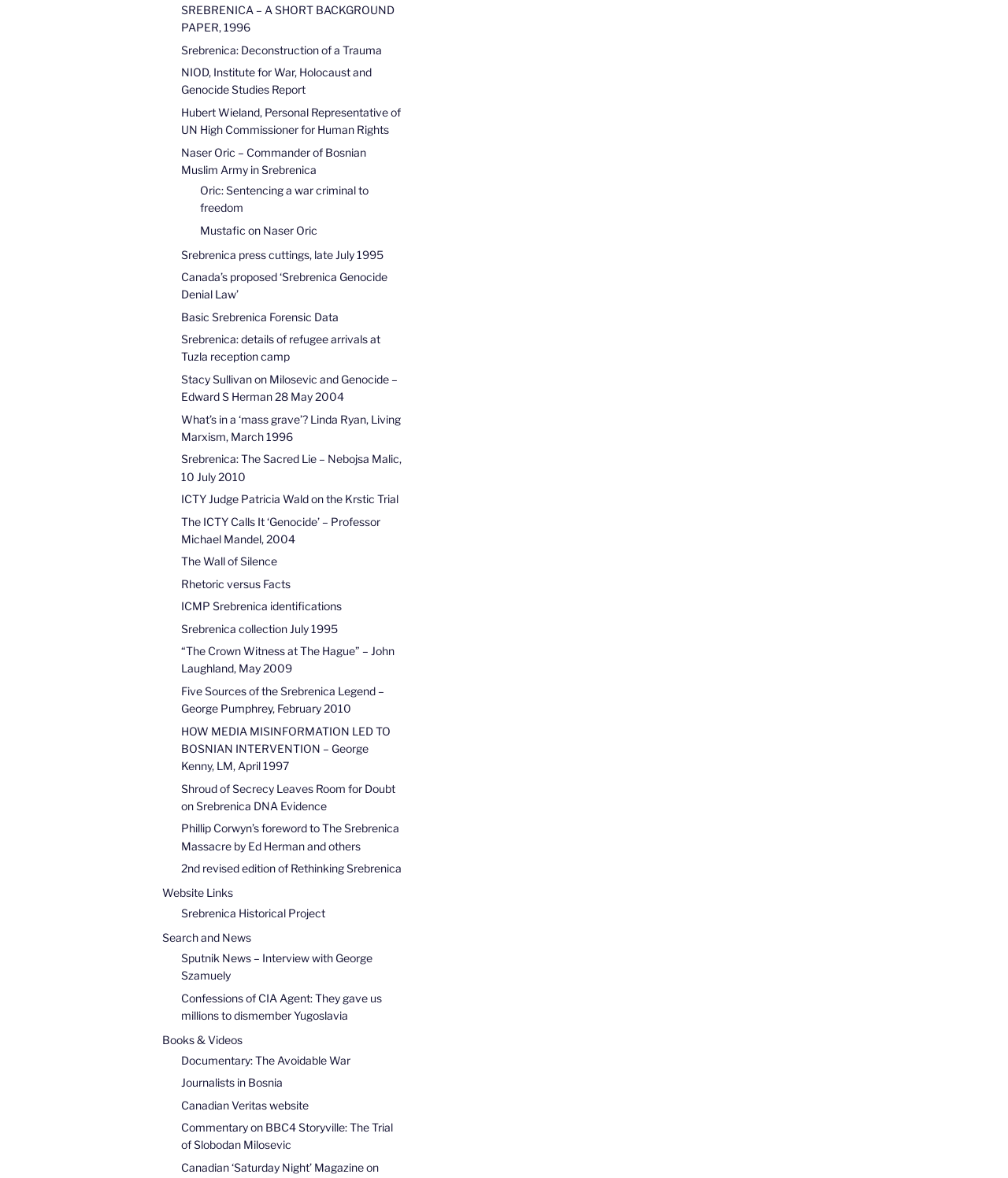Locate the bounding box coordinates of the item that should be clicked to fulfill the instruction: "Read 'Oric: Sentencing a war criminal to freedom'".

[0.198, 0.156, 0.366, 0.182]